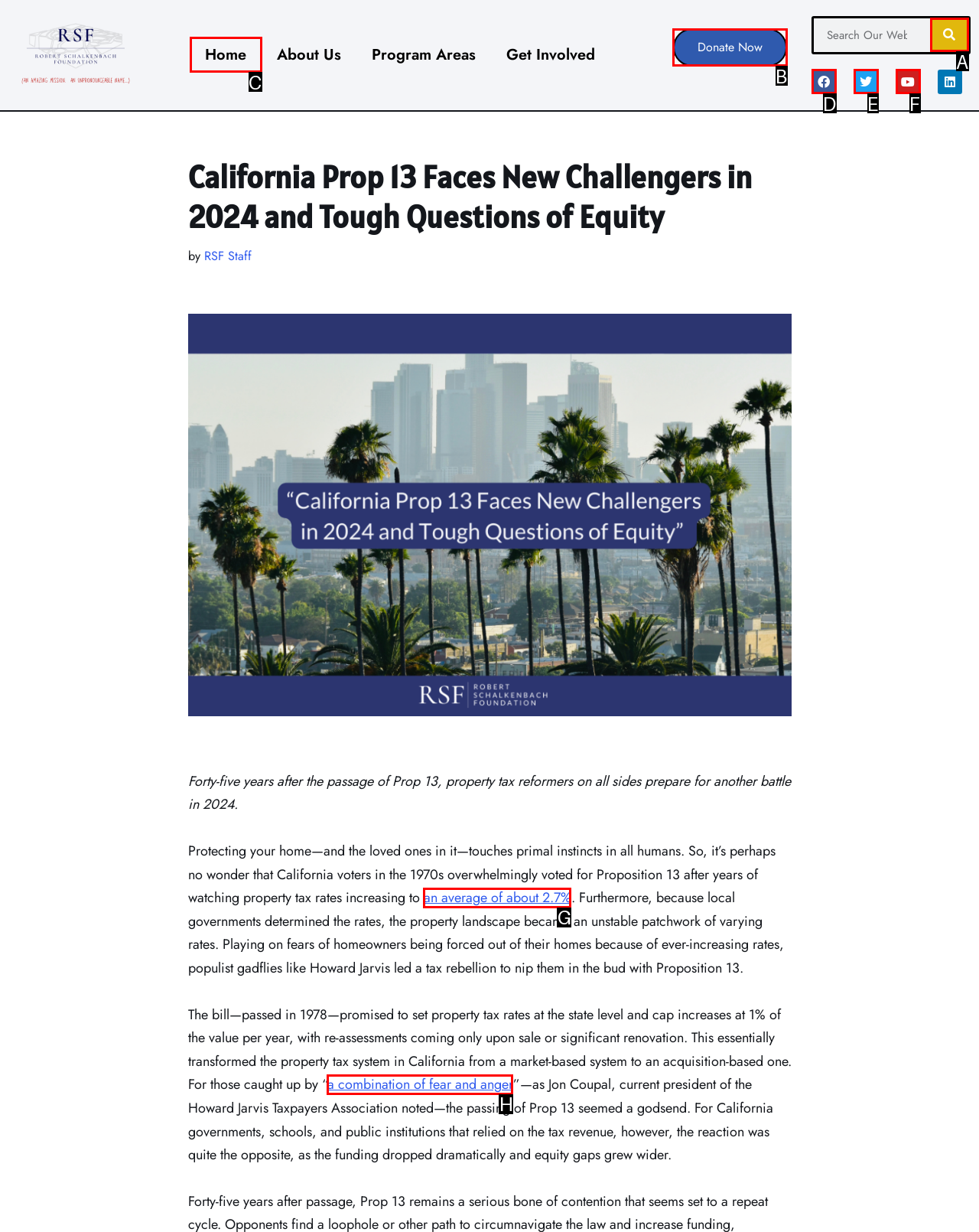Select the letter of the UI element you need to click on to fulfill this task: Donate Now. Write down the letter only.

B